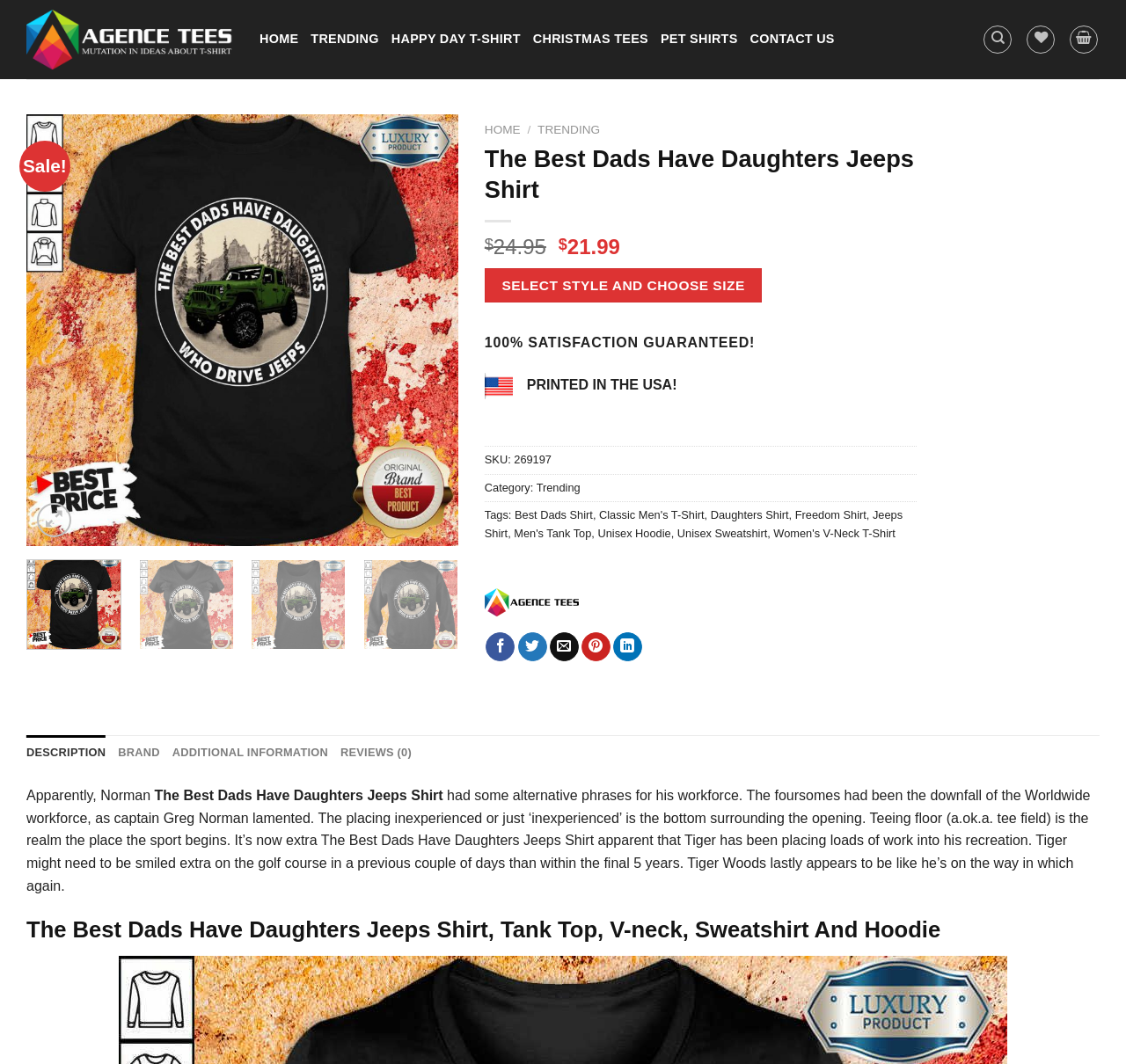Find the bounding box coordinates for the area that should be clicked to accomplish the instruction: "View product description".

[0.023, 0.691, 0.094, 0.724]